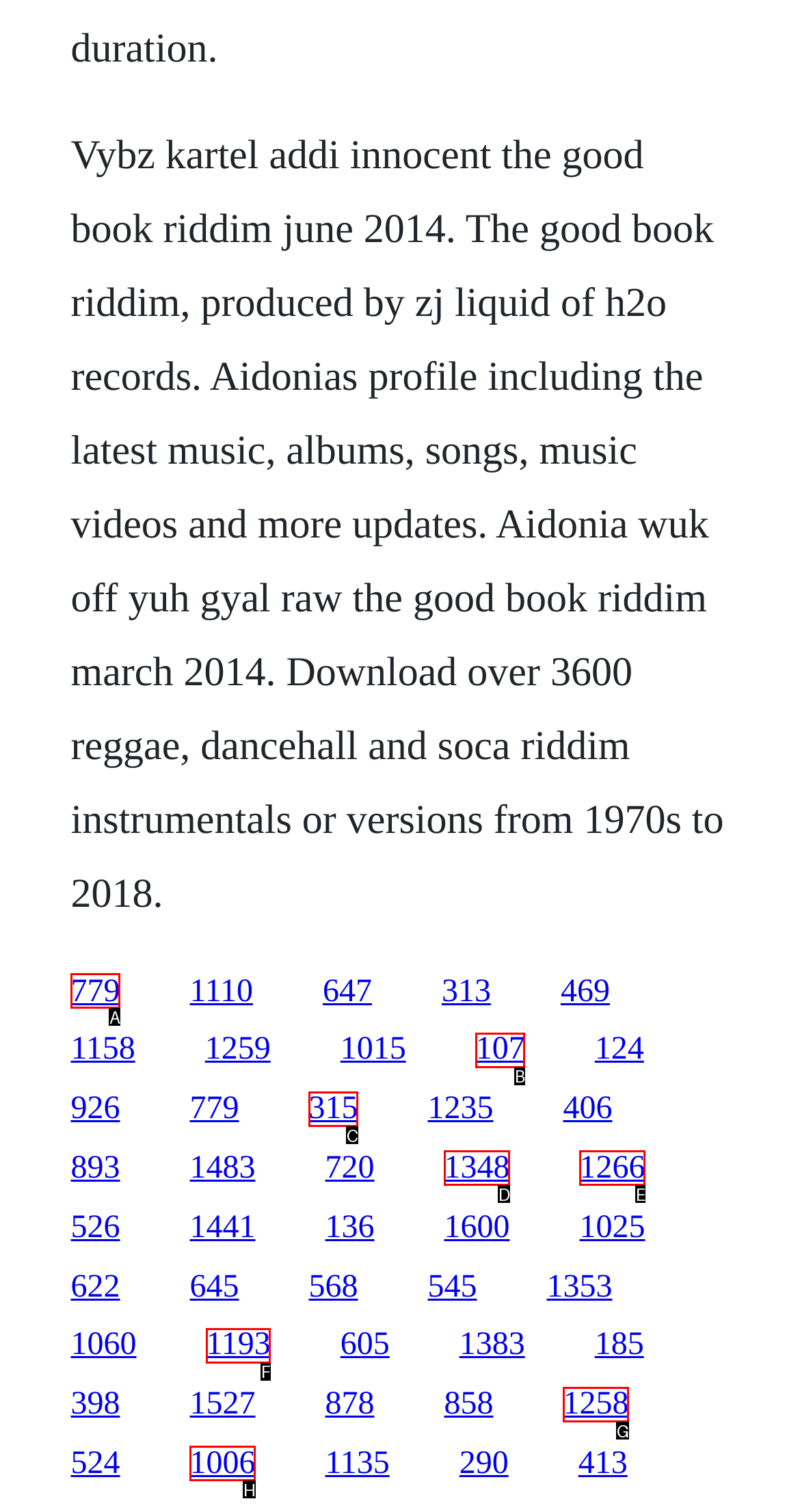Select the option that fits this description: 1266
Answer with the corresponding letter directly.

E